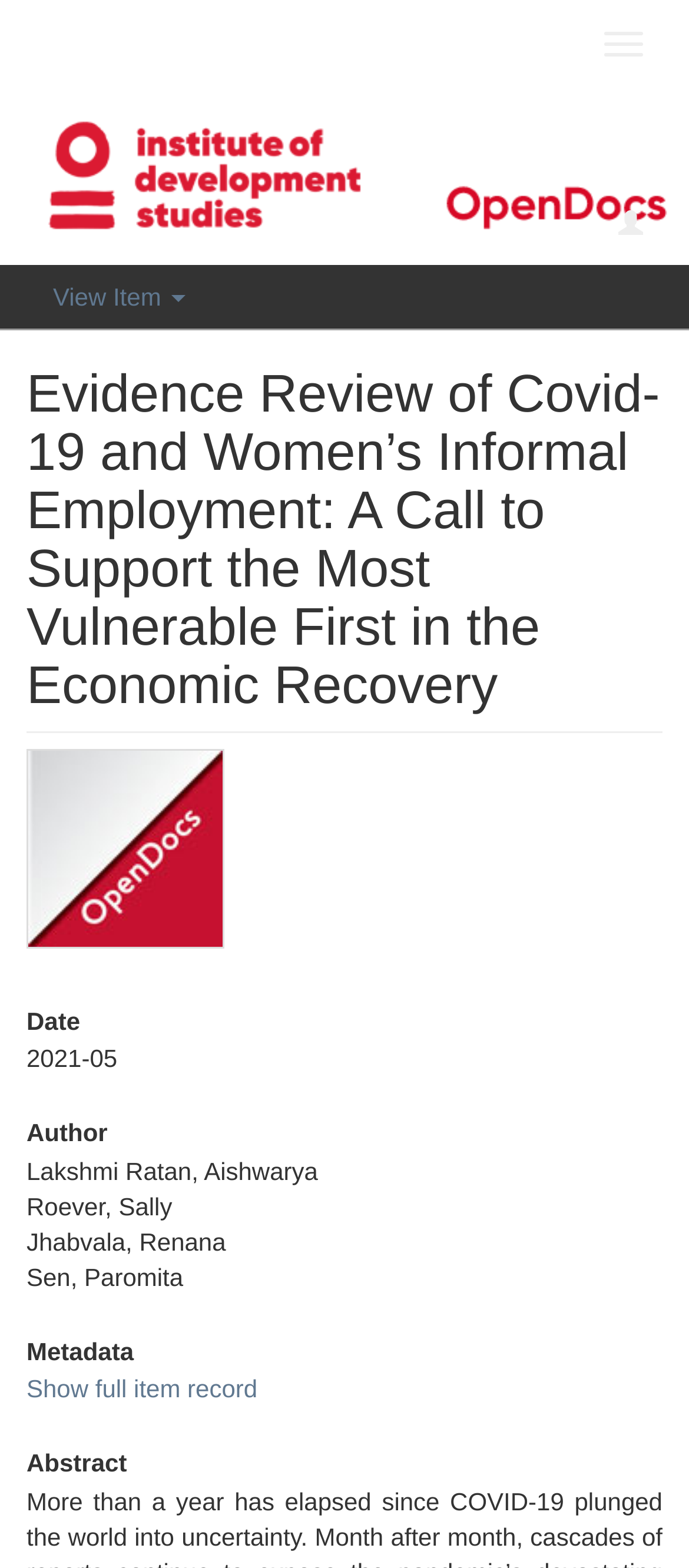Provide your answer in one word or a succinct phrase for the question: 
How many headings are there on the page?

5